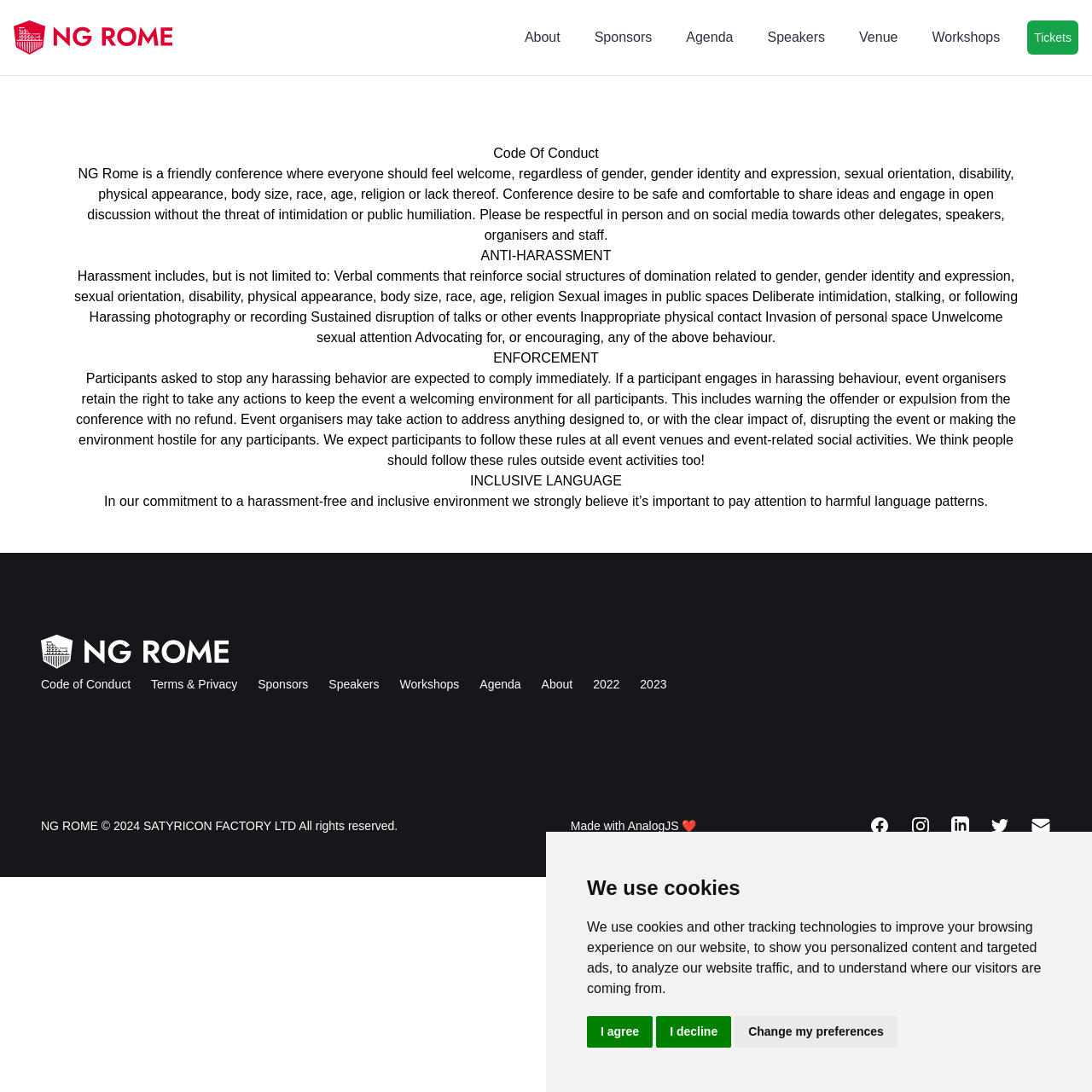Identify the bounding box coordinates of the region that needs to be clicked to carry out this instruction: "Click the Facebook link". Provide these coordinates as four float numbers ranging from 0 to 1, i.e., [left, top, right, bottom].

[0.796, 0.747, 0.815, 0.766]